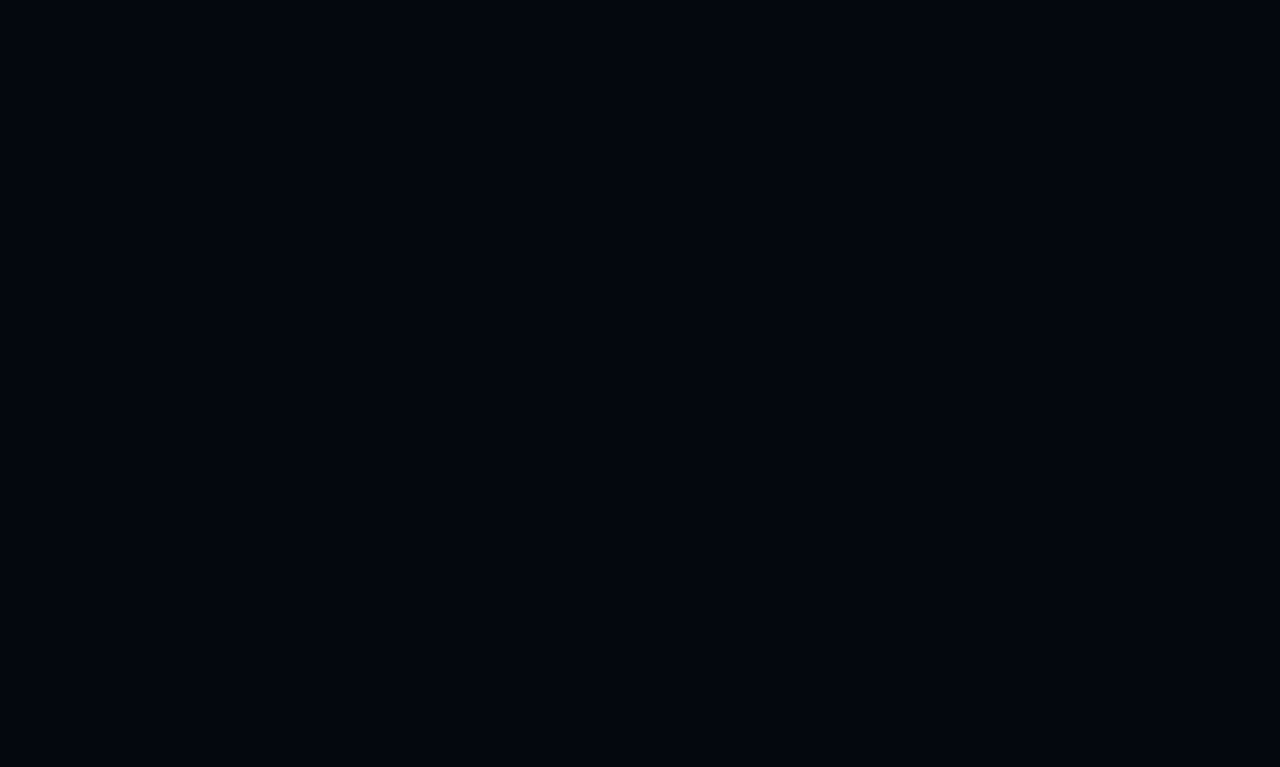Locate the bounding box coordinates of the clickable element to fulfill the following instruction: "Learn about personal injury practices". Provide the coordinates as four float numbers between 0 and 1 in the format [left, top, right, bottom].

[0.381, 0.269, 0.512, 0.317]